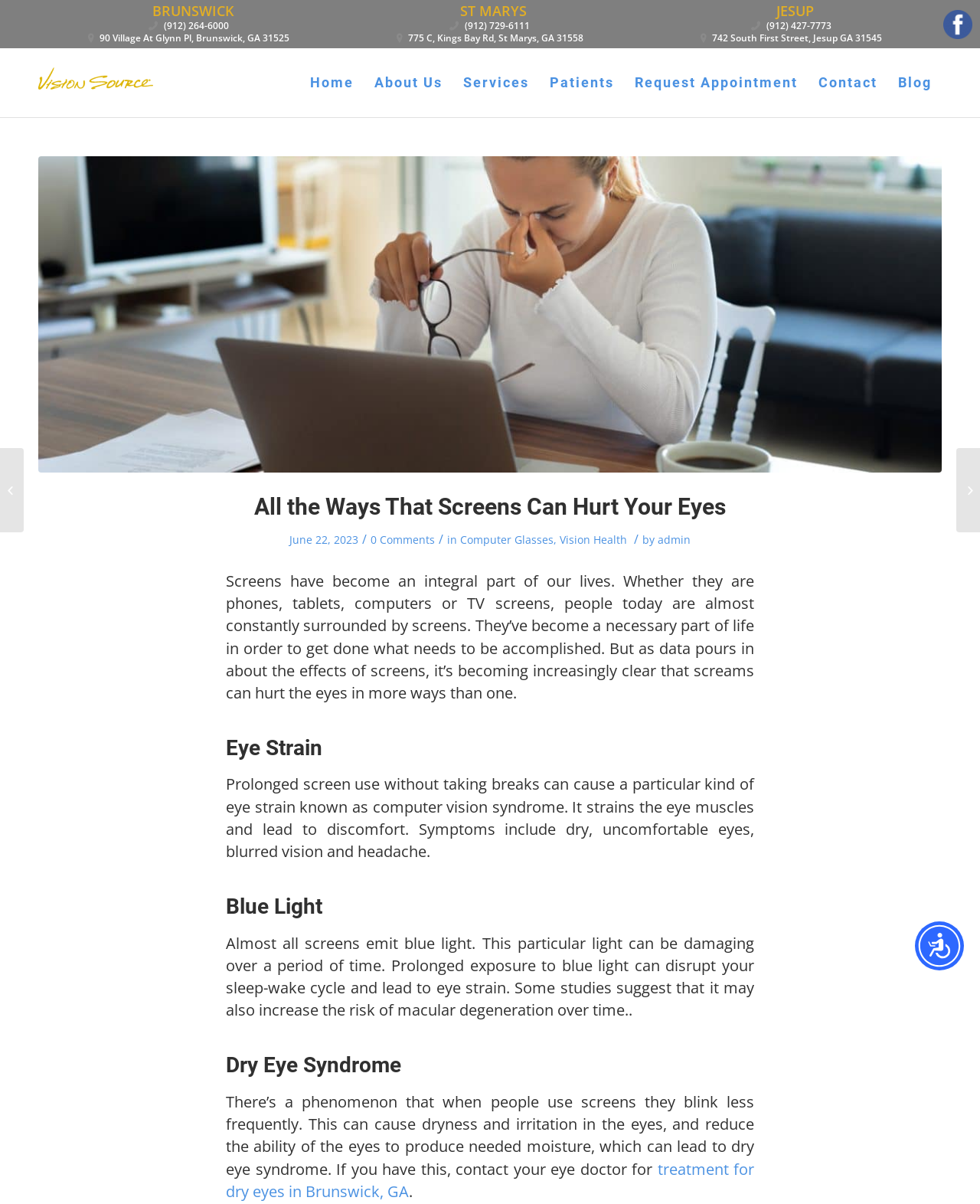What are the three locations of the eye care center?
Give a detailed response to the question by analyzing the screenshot.

I found the answer by looking at the top-right corner of the webpage, where the locations of the eye care center are listed. The three locations are Brunswick, St Marys, and Jesup, each with their corresponding phone numbers and addresses.